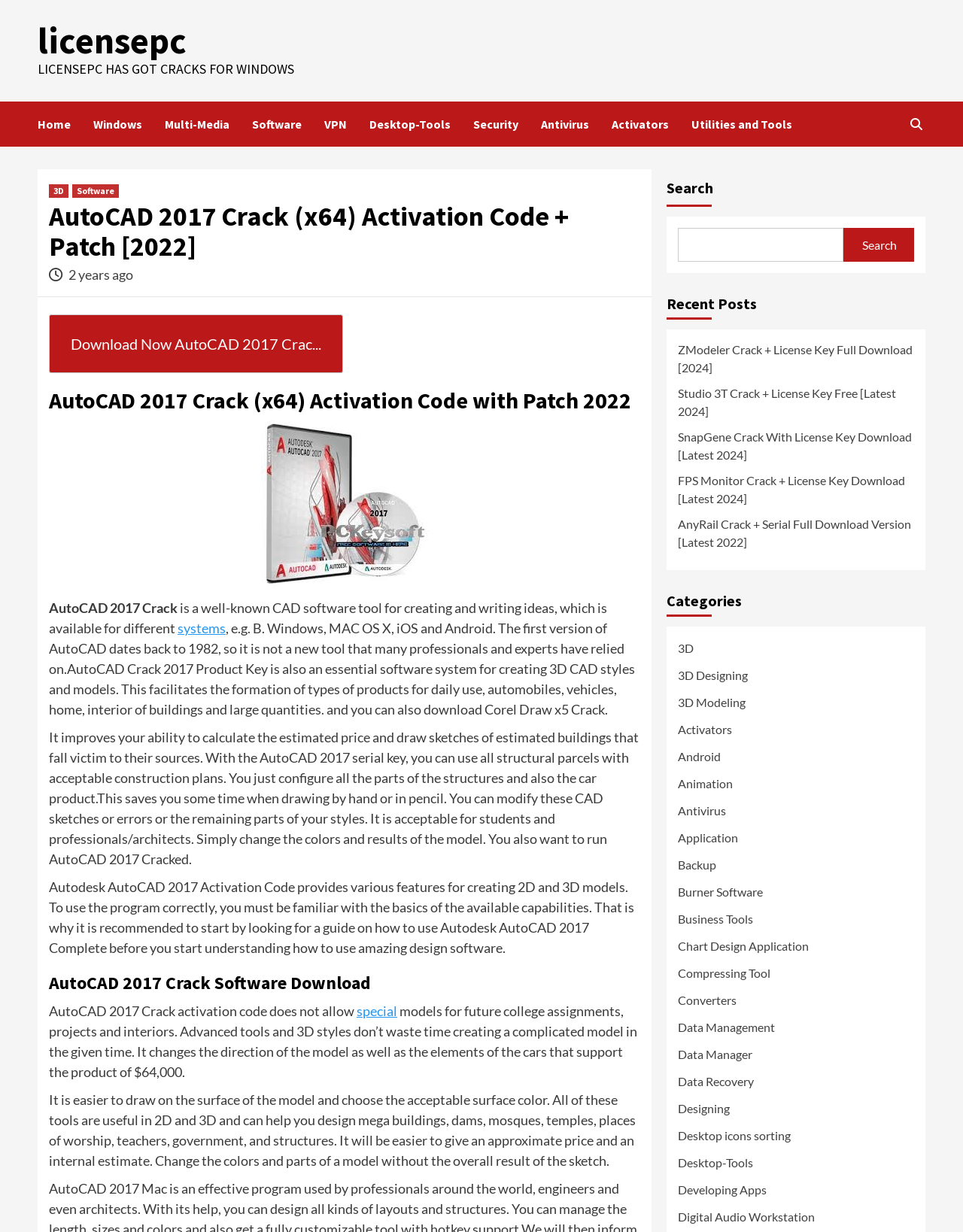Extract the bounding box coordinates of the UI element described: "Software". Provide the coordinates in the format [left, top, right, bottom] with values ranging from 0 to 1.

[0.075, 0.15, 0.123, 0.161]